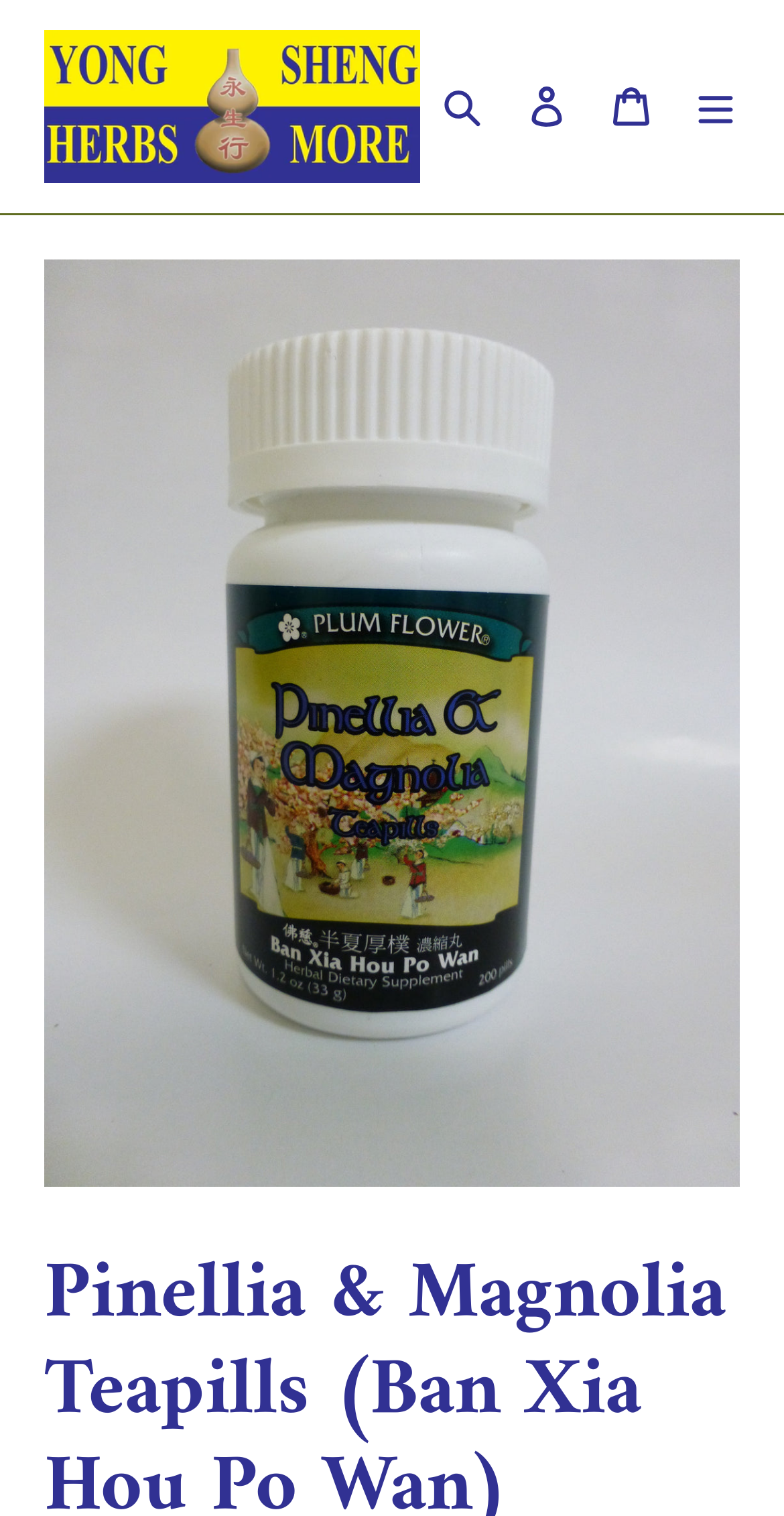How many navigation links are at the top-right corner?
Please provide a detailed answer to the question.

I counted the number of links at the top-right corner of the webpage, which are 'Log in', 'Cart', and 'Menu'.